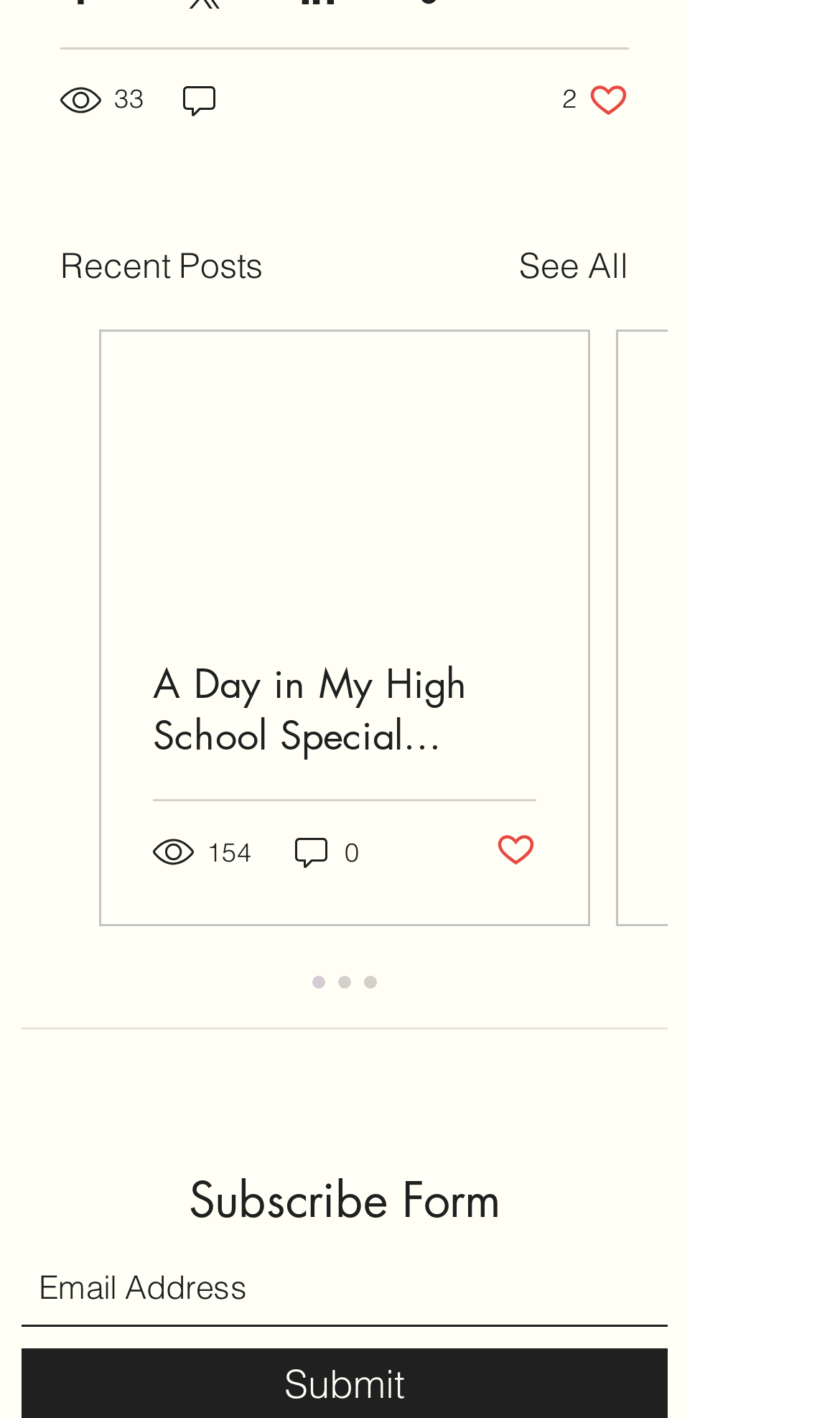Please indicate the bounding box coordinates for the clickable area to complete the following task: "Subscribe with email". The coordinates should be specified as four float numbers between 0 and 1, i.e., [left, top, right, bottom].

[0.026, 0.882, 0.795, 0.935]